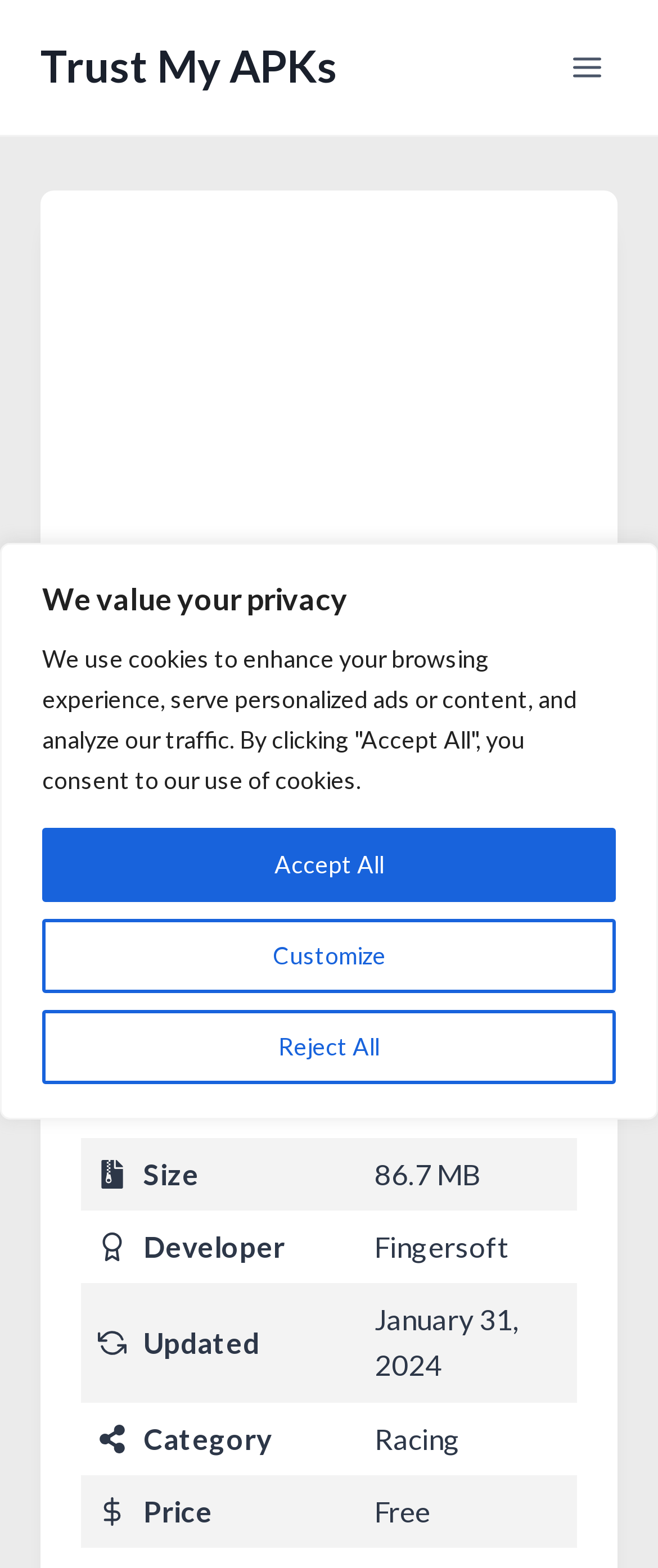Detail the various sections and features present on the webpage.

This webpage is about Hill Climb Racing Mod APK, a modified version of the original Hill Climb Racing game. At the top, there is a privacy notice section with a heading "We value your privacy" and a paragraph explaining the use of cookies. Below this section, there are three buttons: "Customize", "Reject All", and "Accept All".

On the top-right corner, there is a link "Trust My APKs" and a button "Open menu" that expands to reveal a menu. The menu contains a figure, a link to "Hill Climb Racing", a heading "Hill Climb Racing MOD APK Money/Gems 1.60.0 APK", a time stamp "January 31, 2024", and several sections of information about the APK, including its name, version, size, developer, updated date, category, and price.

The APK information sections are arranged vertically, with each section consisting of a label and a value. The labels are "Name", "Version", "Size", "Developer", "Updated", "Category", and "Price", and the corresponding values are "Hill Climb Racing MOD APK", "1.60.3", "86.7 MB", "Fingersoft", "January 31, 2024", "Racing", and "Free", respectively.